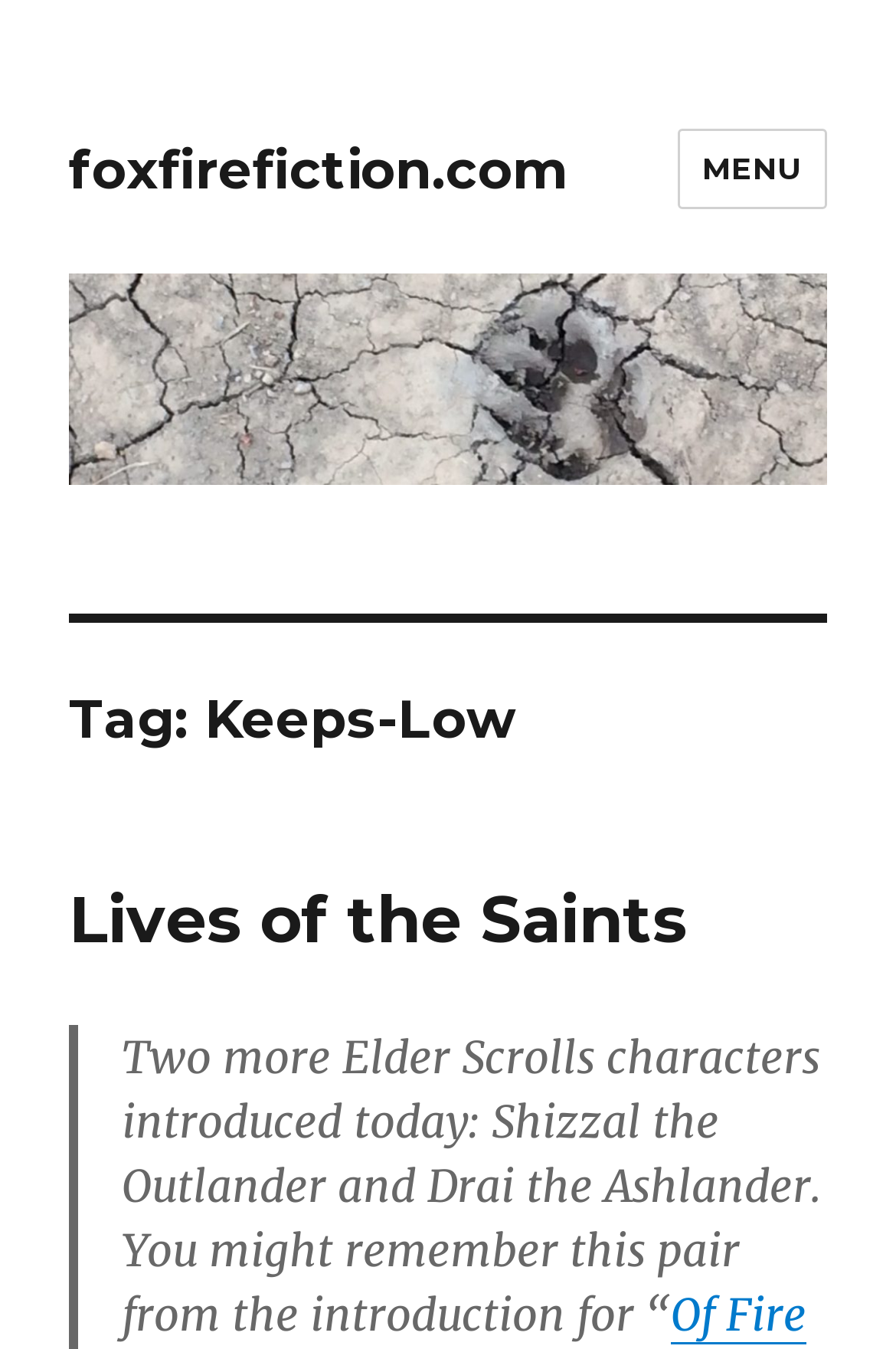How many links are there in the header section?
Look at the image and respond with a single word or a short phrase.

2